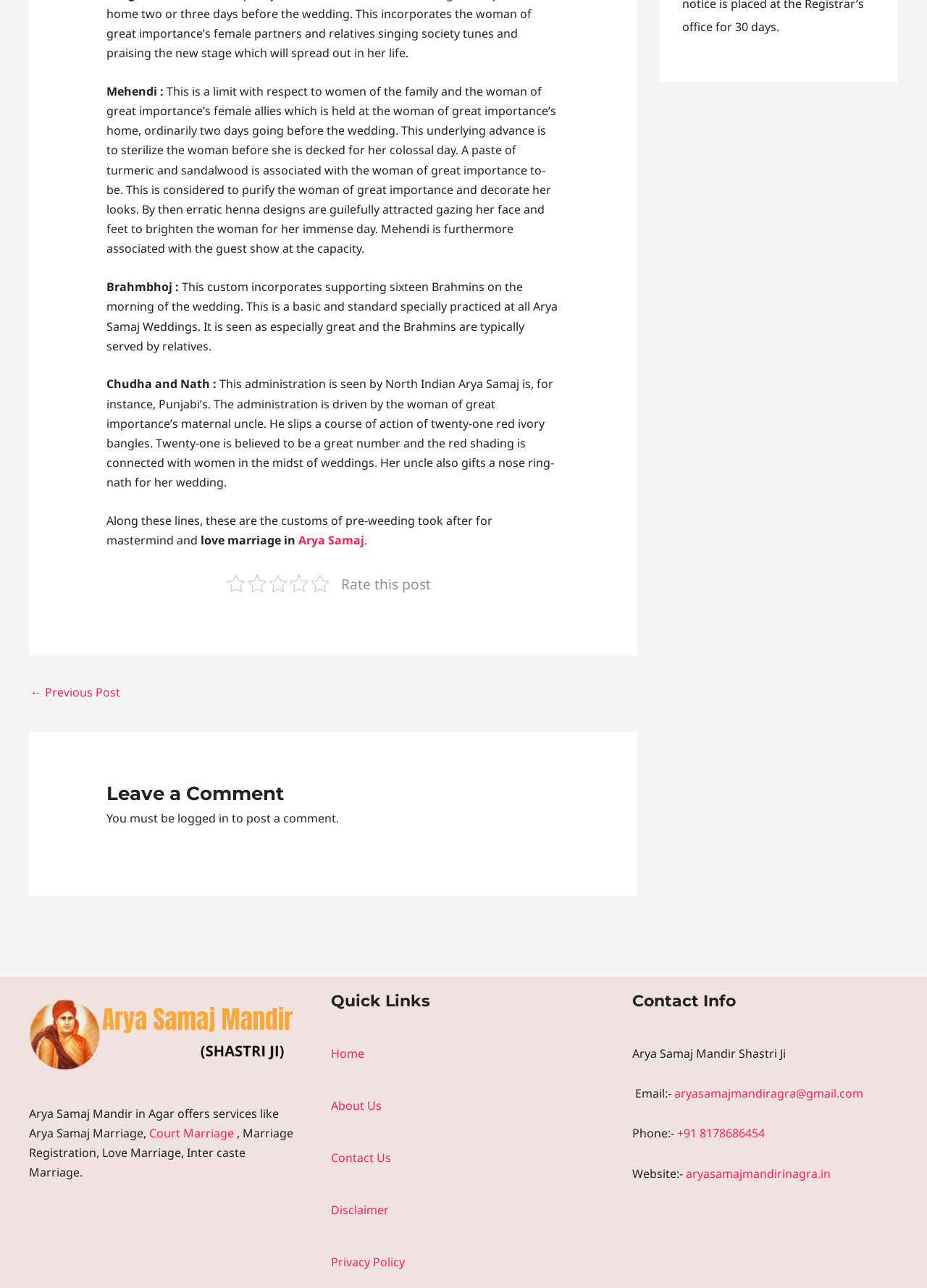Please give a short response to the question using one word or a phrase:
What is the significance of twenty-one red ivory bangles?

Twenty-one is a great number